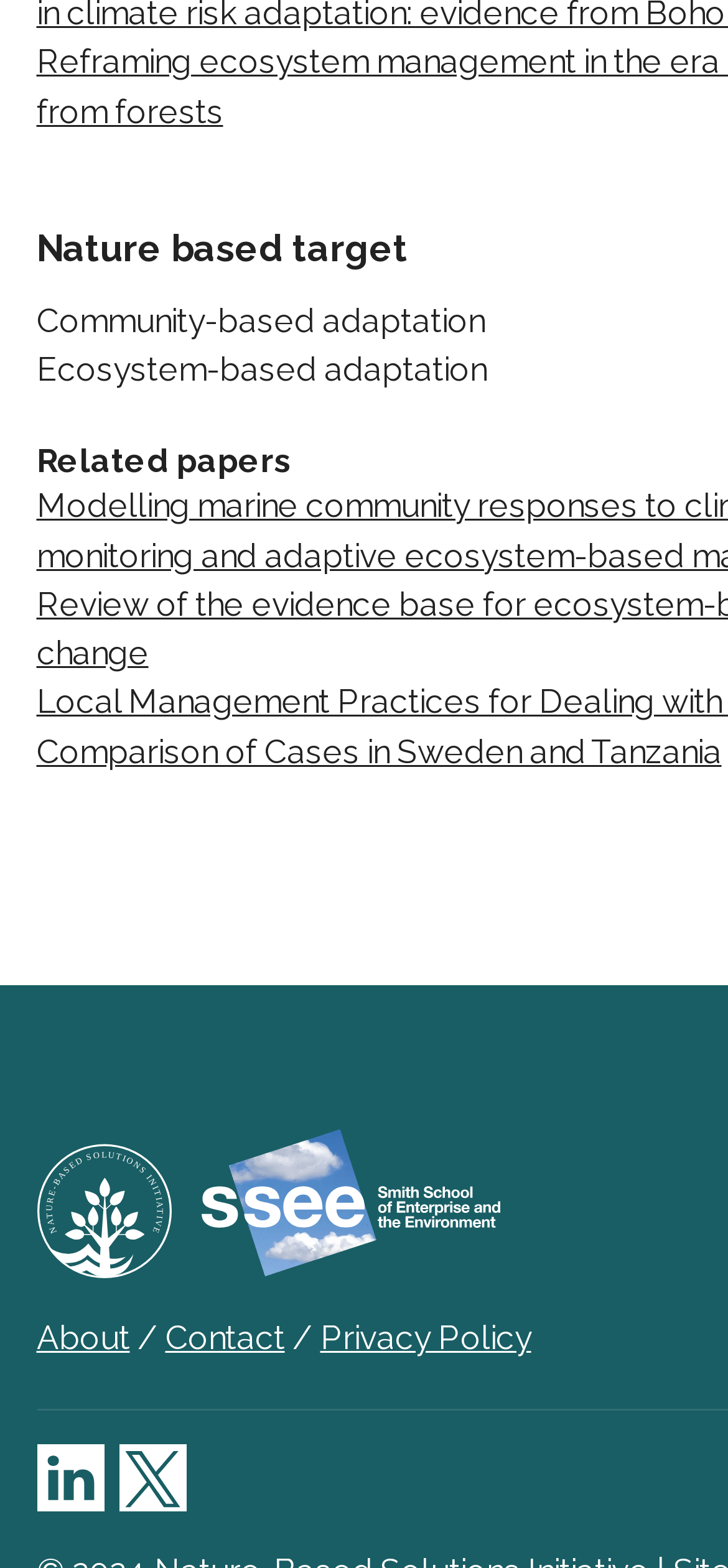Use a single word or phrase to answer the question: 
What is the logo located at the top-left corner of the webpage?

NbSI - Mangrove and sea - logo